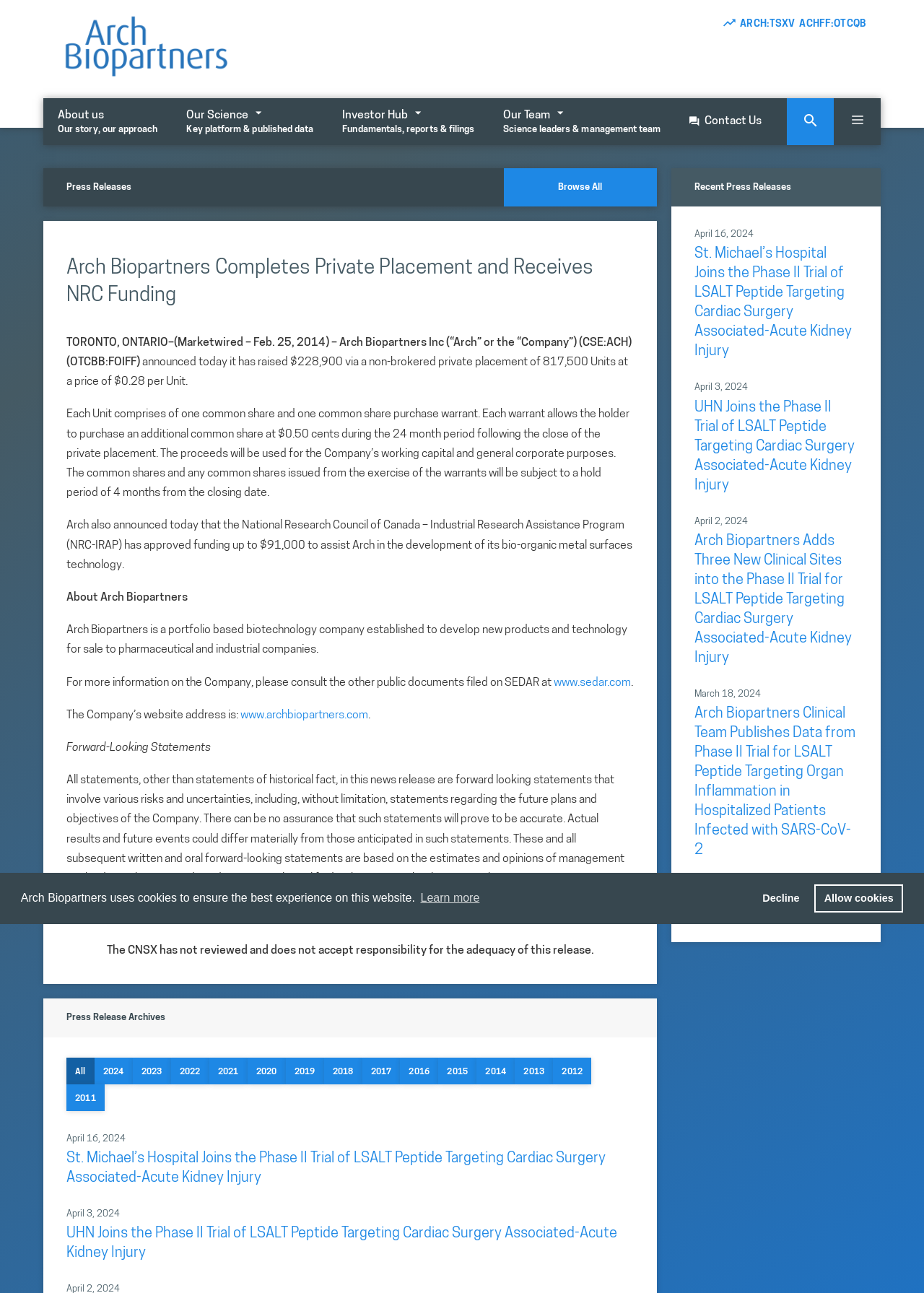From the webpage screenshot, predict the bounding box of the UI element that matches this description: "Contact Us".

[0.731, 0.08, 0.84, 0.107]